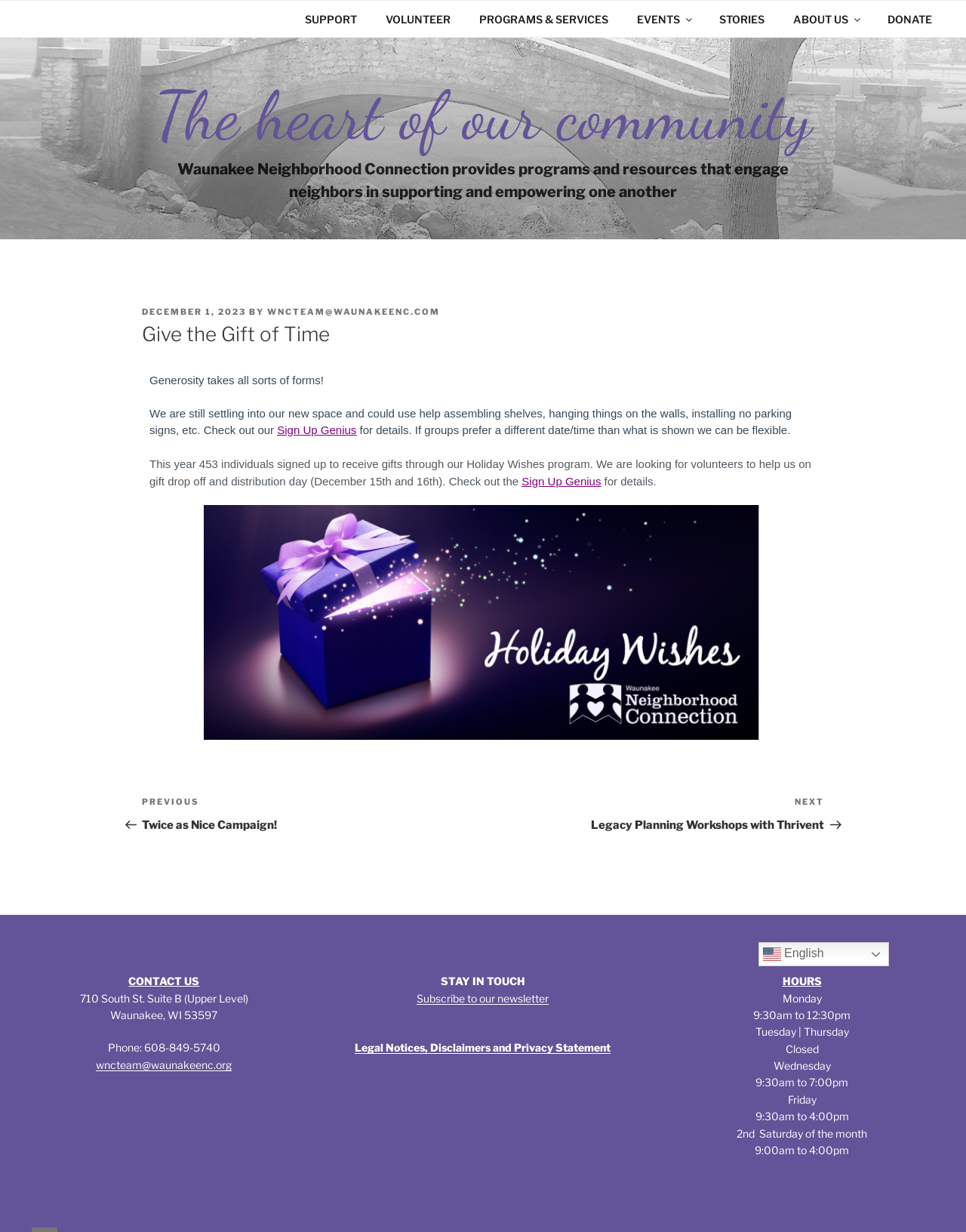Generate the text of the webpage's primary heading.

Give the Gift of Time